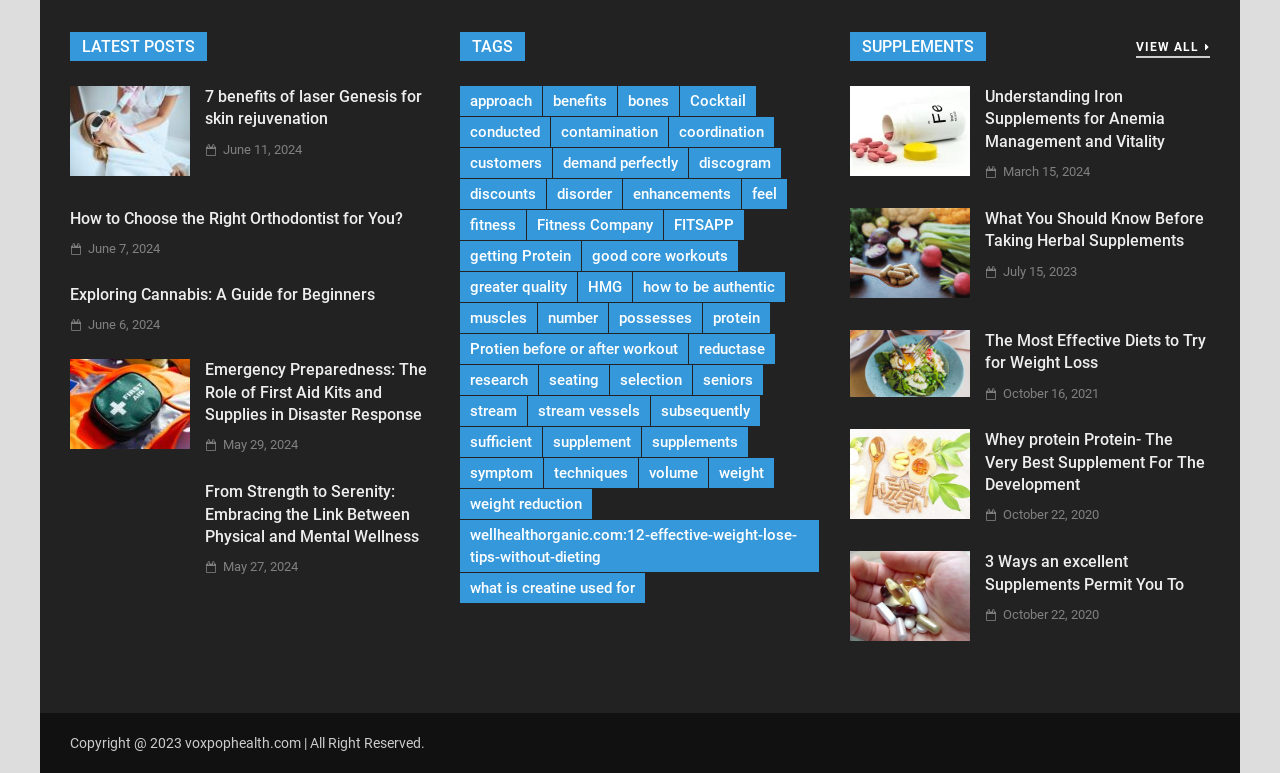Please identify the bounding box coordinates of the area I need to click to accomplish the following instruction: "Click on the 'LATEST POSTS' heading".

[0.055, 0.041, 0.162, 0.079]